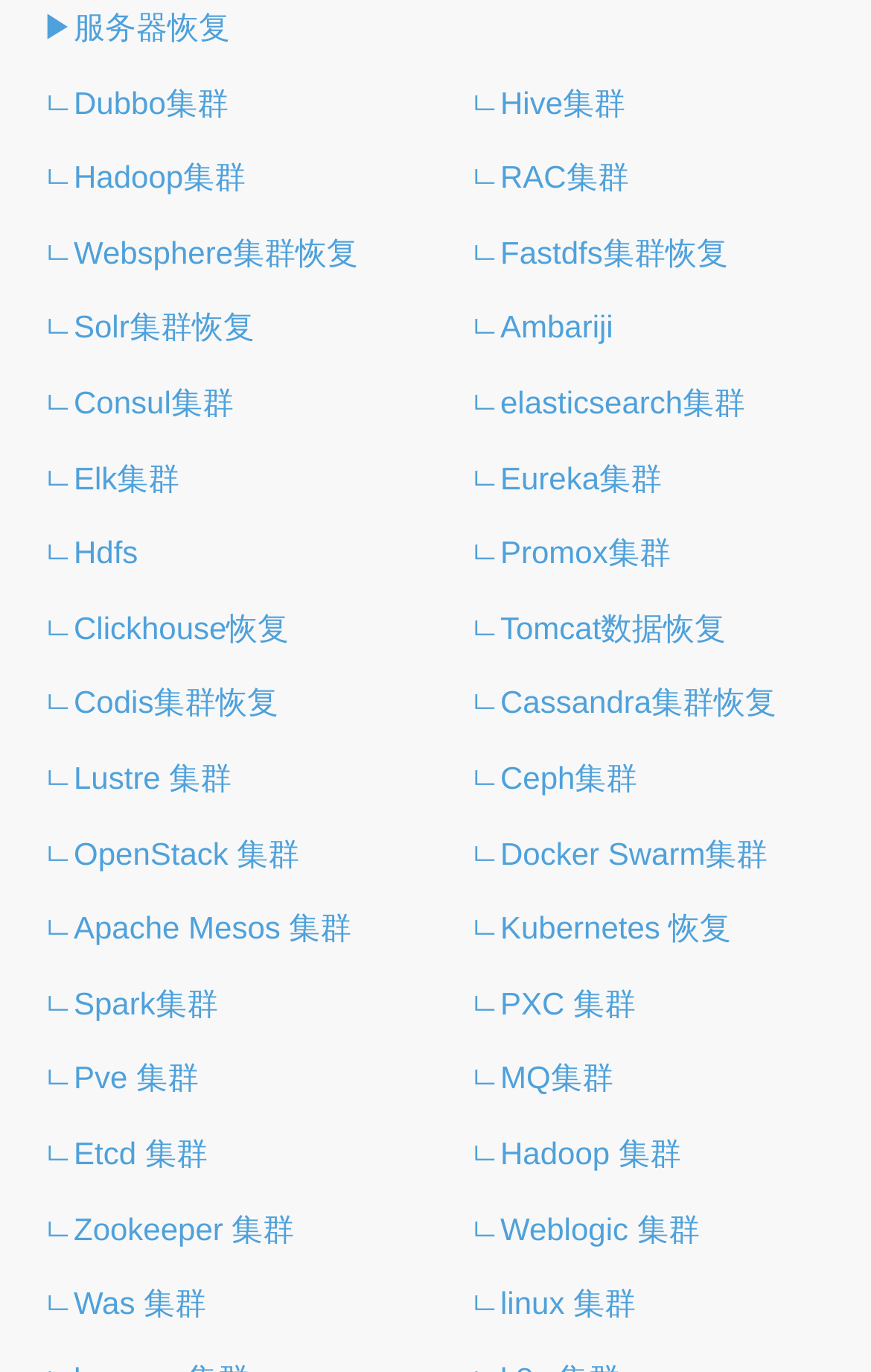Give a one-word or one-phrase response to the question: 
What is the first cluster type listed on the webpage?

服务器恢复